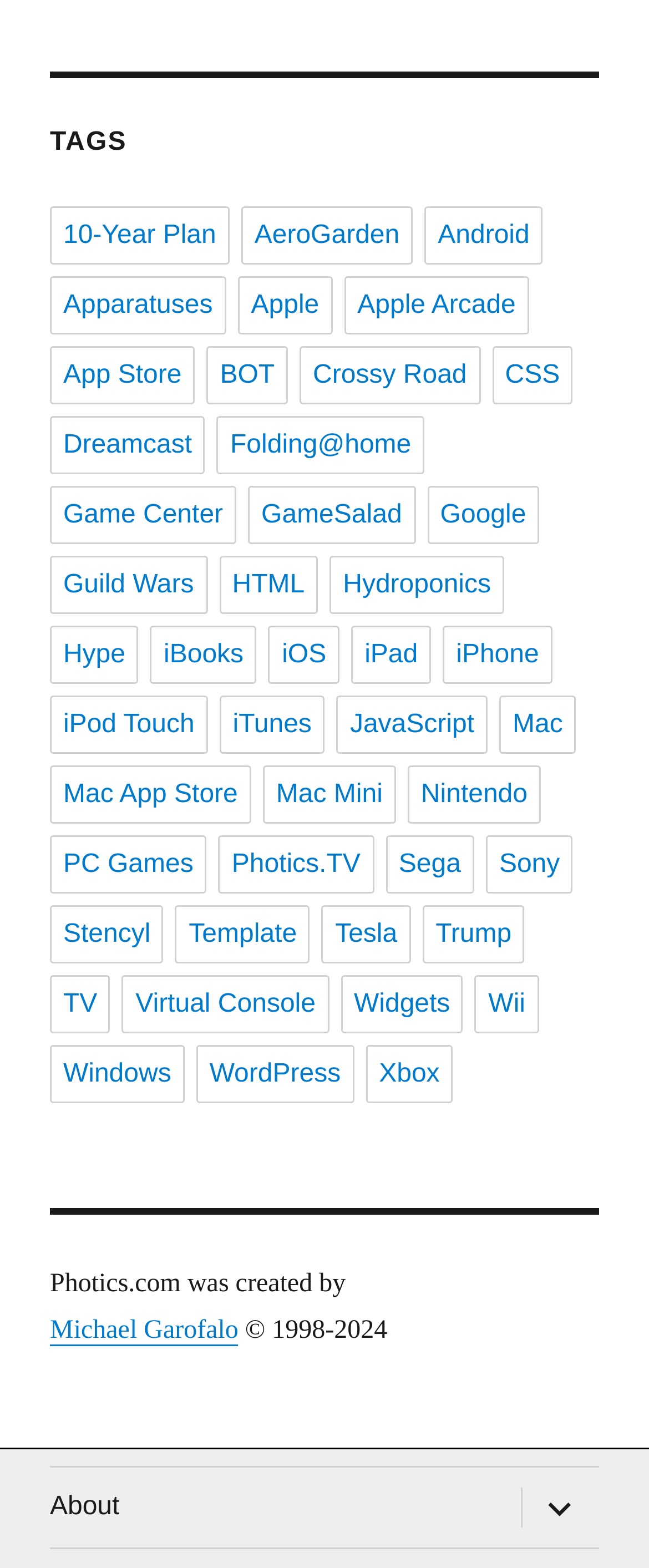What is the copyright year range?
Please respond to the question thoroughly and include all relevant details.

I found the text '© 1998-2024' at the bottom of the page, which indicates the copyright year range.